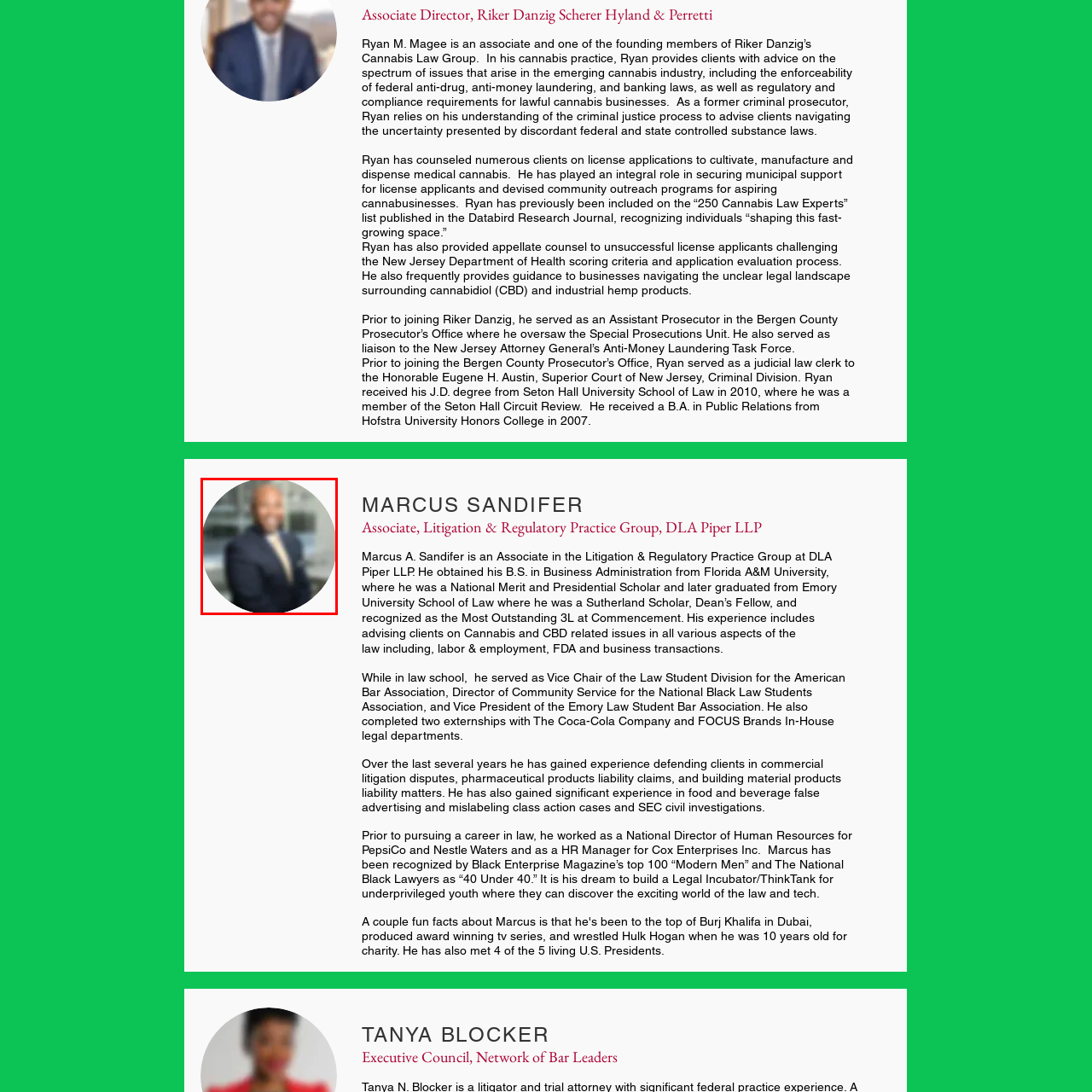Where did Marcus Sandifer earn his law degree?
Review the image area surrounded by the red bounding box and give a detailed answer to the question.

According to the caption, Marcus Sandifer holds a law degree from Emory University, where he was honored as a Sutherland Scholar and Dean's Fellow.